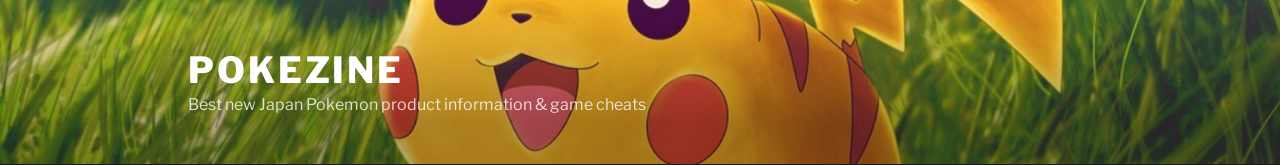What is the purpose of the website according to the tagline?
Please provide a comprehensive answer based on the contents of the image.

The tagline 'Best new Japan Pokémon product information & game cheats' indicates that the website is dedicated to providing the latest news and tips for Pokémon enthusiasts, which implies that the website's purpose is to provide news and game cheats.